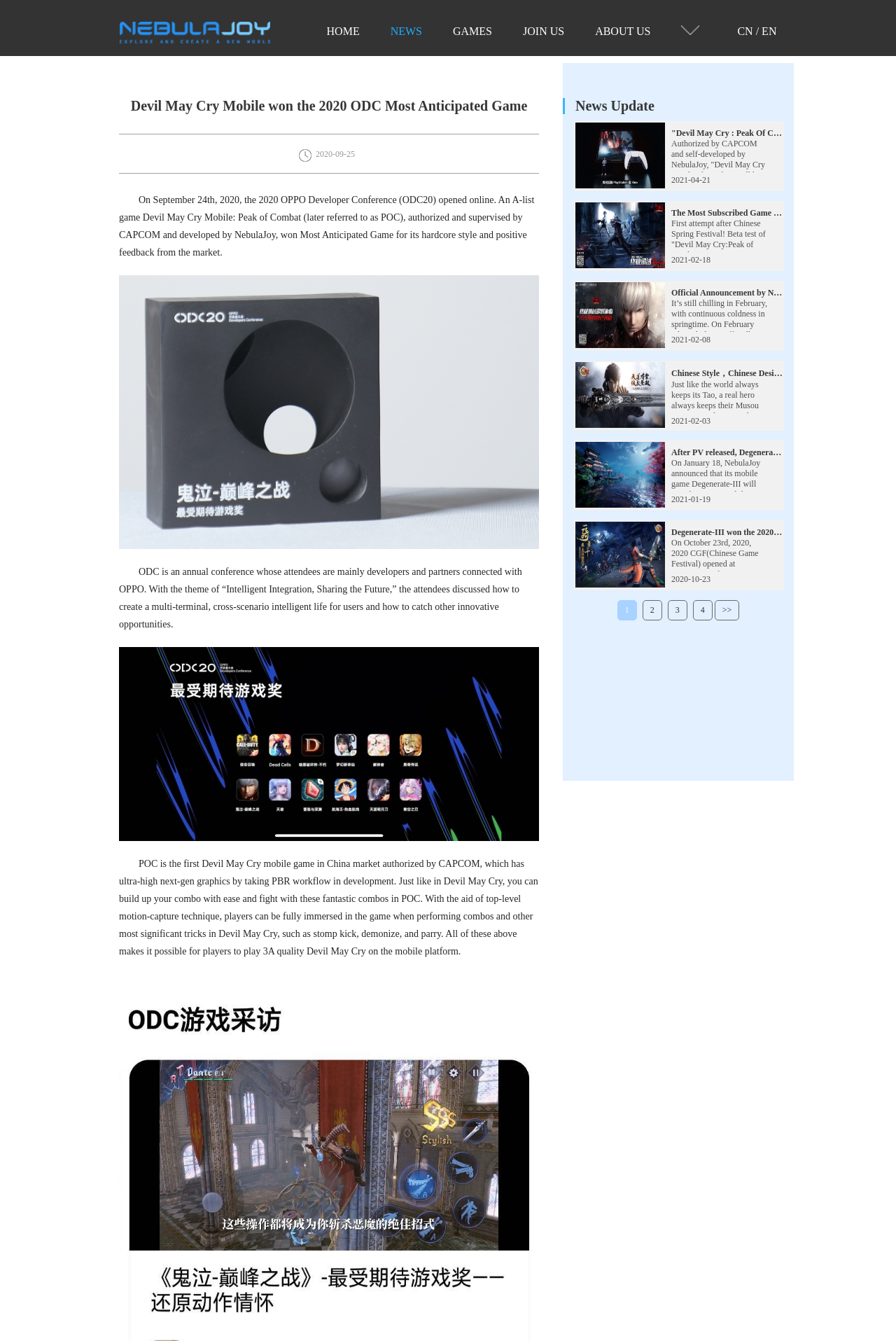Locate the bounding box coordinates of the region to be clicked to comply with the following instruction: "Click the logo". The coordinates must be four float numbers between 0 and 1, in the form [left, top, right, bottom].

None